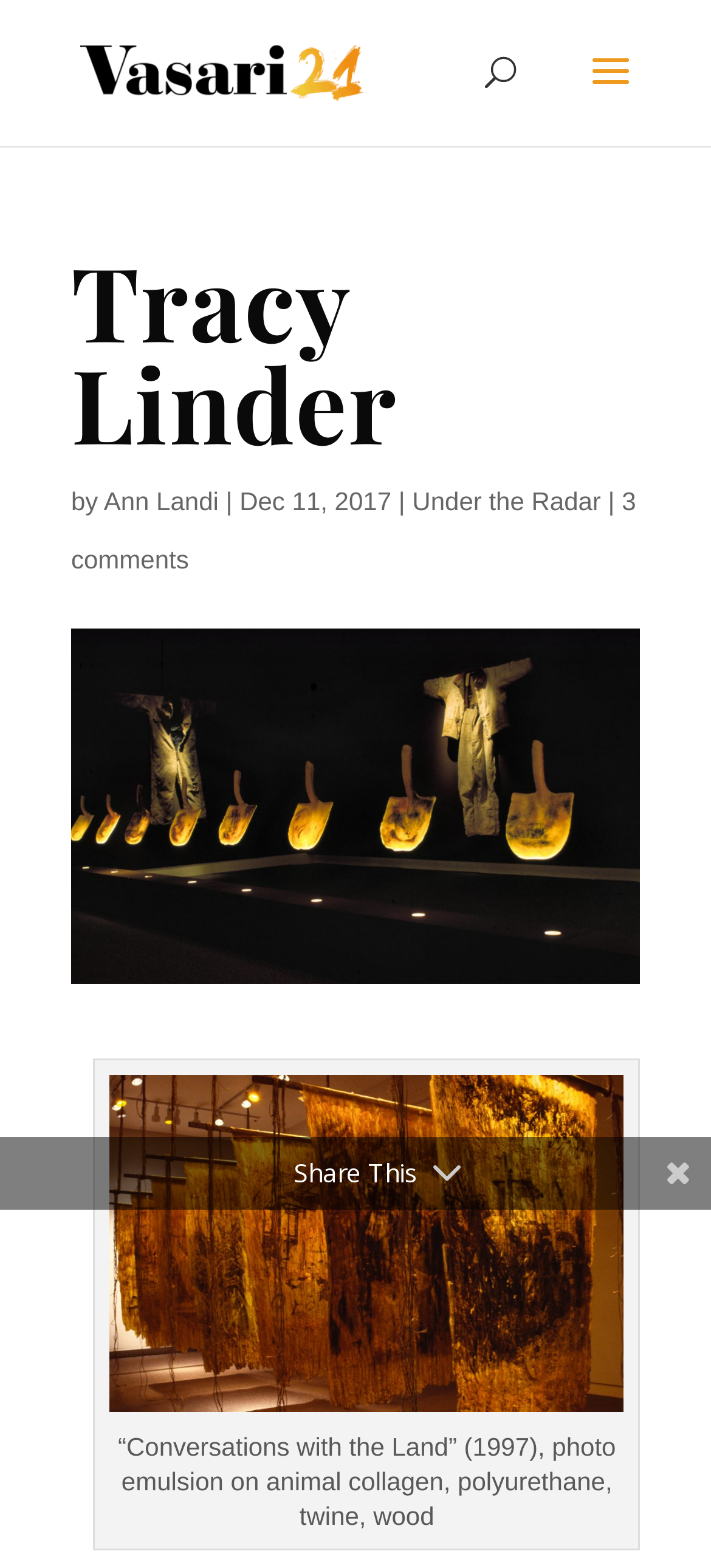What is the name of the category?
Please give a detailed answer to the question using the information shown in the image.

The name of the category can be found in the link element with the text 'Under the Radar' located below the author's name.